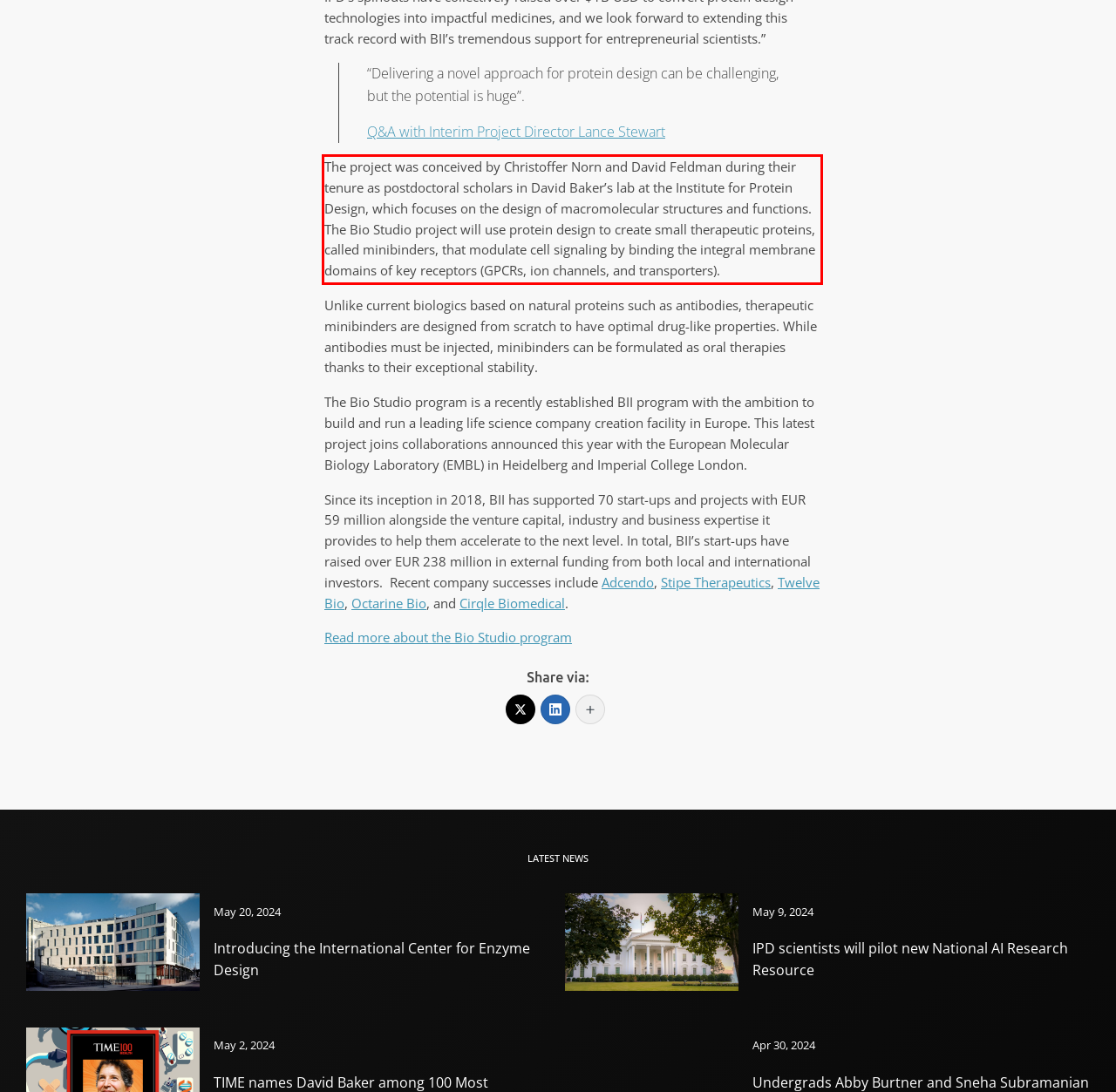You are given a screenshot of a webpage with a UI element highlighted by a red bounding box. Please perform OCR on the text content within this red bounding box.

The project was conceived by Christoffer Norn and David Feldman during their tenure as postdoctoral scholars in David Baker’s lab at the Institute for Protein Design, which focuses on the design of macromolecular structures and functions. The Bio Studio project will use protein design to create small therapeutic proteins, called minibinders, that modulate cell signaling by binding the integral membrane domains of key receptors (GPCRs, ion channels, and transporters).